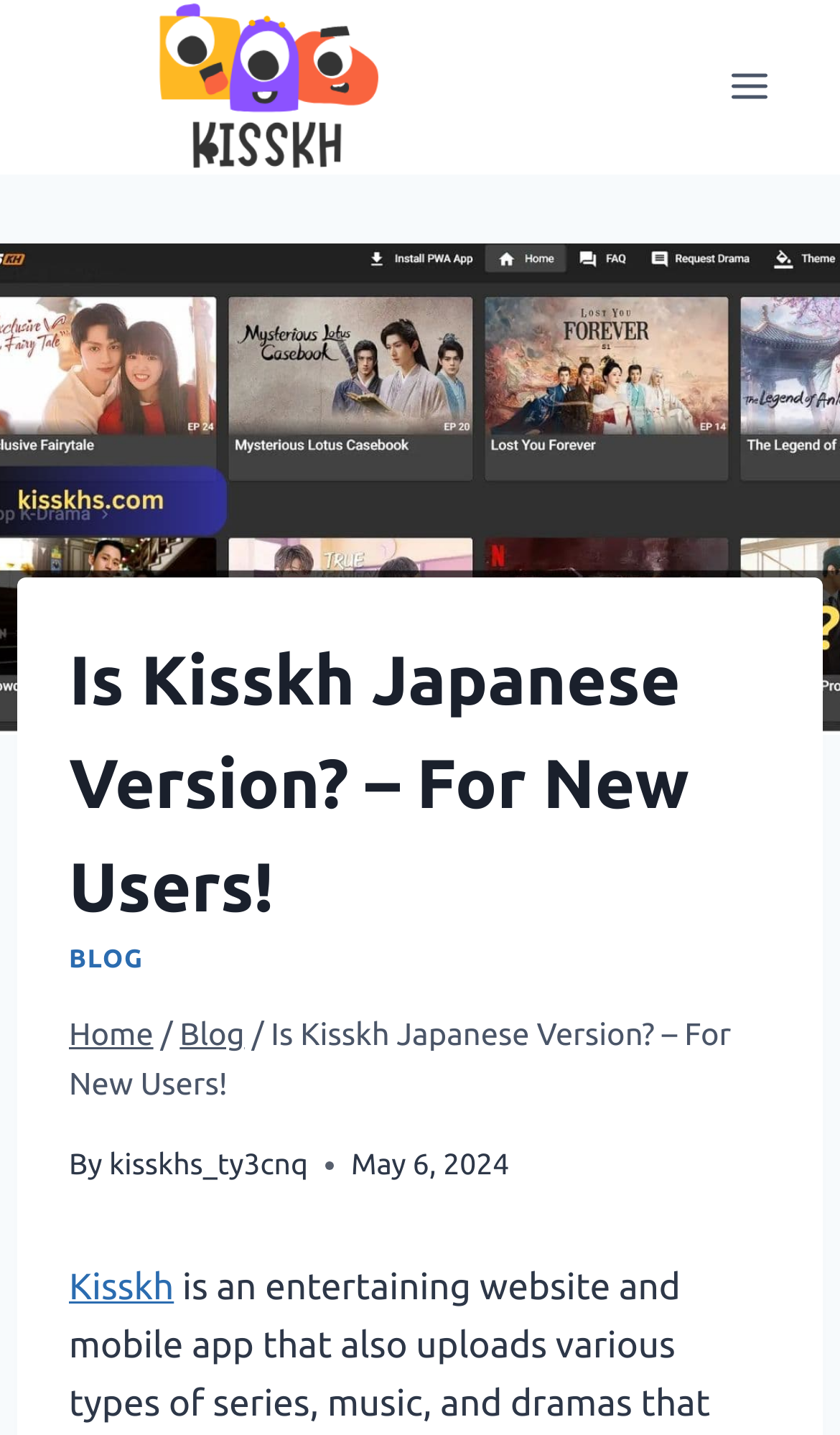Detail the various sections and features present on the webpage.

The webpage is about Kisskh, a topic of interest, and its availability in Japanese version. At the top-left corner, there is a link to "Kisskh" accompanied by an image with the same name. On the top-right corner, there is a button to "Open menu". 

Below the top section, there is a large image with the title "Is Kisskh Japanese Version". This image takes up most of the width of the page. 

Underneath the image, there is a header section with a heading that reads "Is Kisskh Japanese Version? – For New Users!". To the right of the heading, there are links to "BLOG" and a navigation section with breadcrumbs, which includes links to "Home", "Blog", and the current page. 

Further down, there is a section with text "By" followed by a link to "kisskhs_ty3cnq". Next to it, there is a time stamp showing "May 6, 2024". At the bottom of the page, there is another link to "Kisskh".